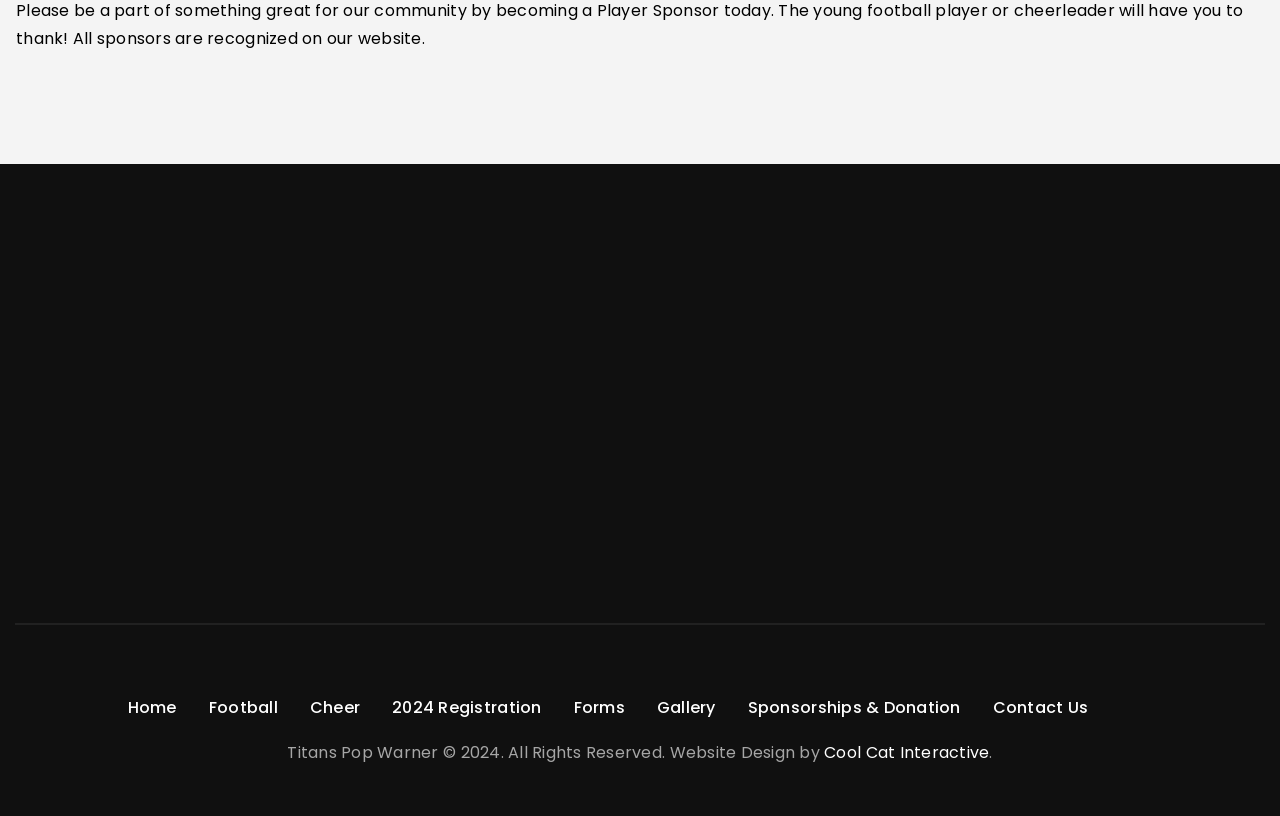Specify the bounding box coordinates of the area to click in order to follow the given instruction: "visit website designer's page."

[0.644, 0.907, 0.773, 0.936]